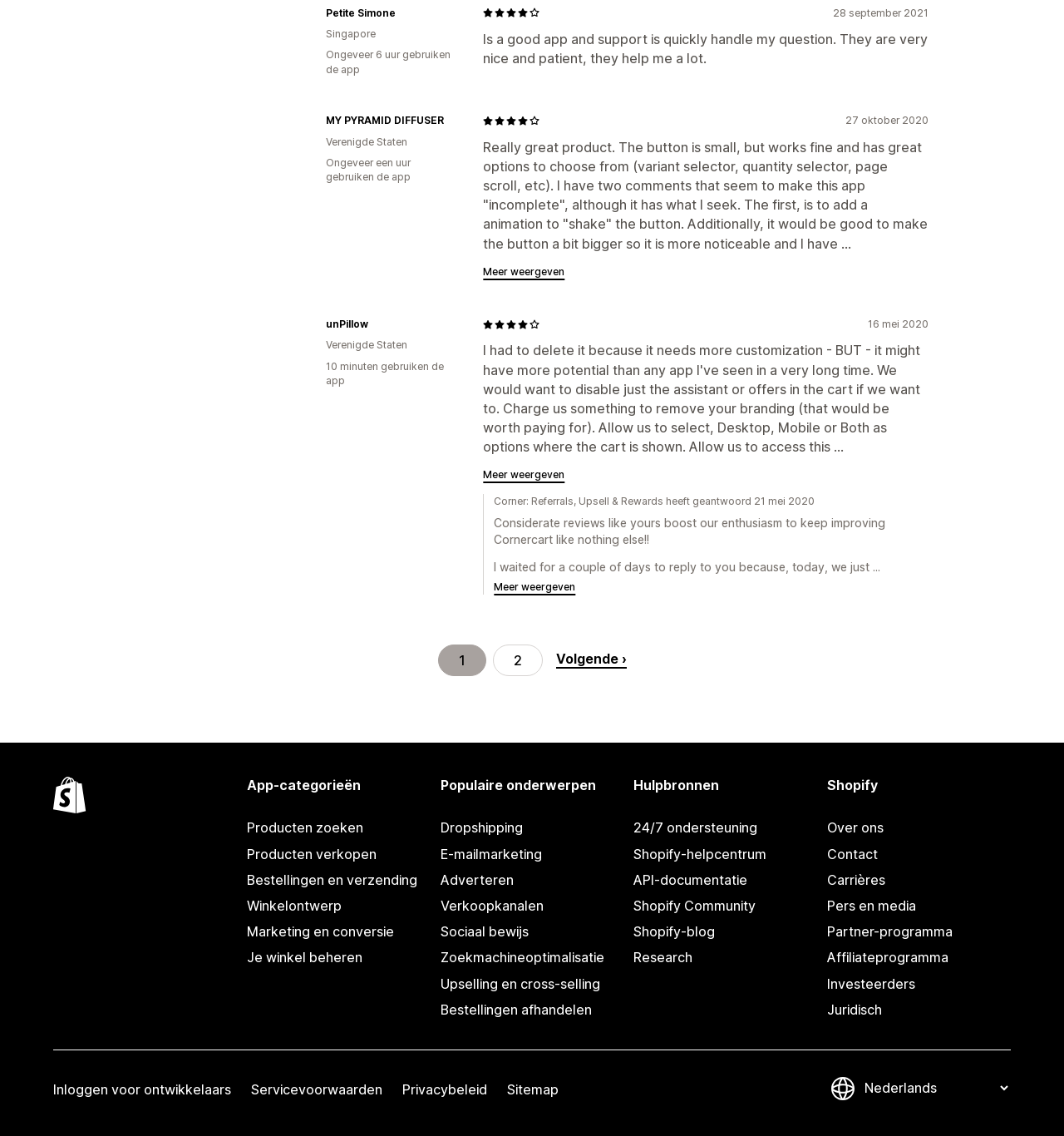What is the name of the reviewer who reviewed the app on 28 September 2021?
Answer with a single word or phrase by referring to the visual content.

Petite Simone